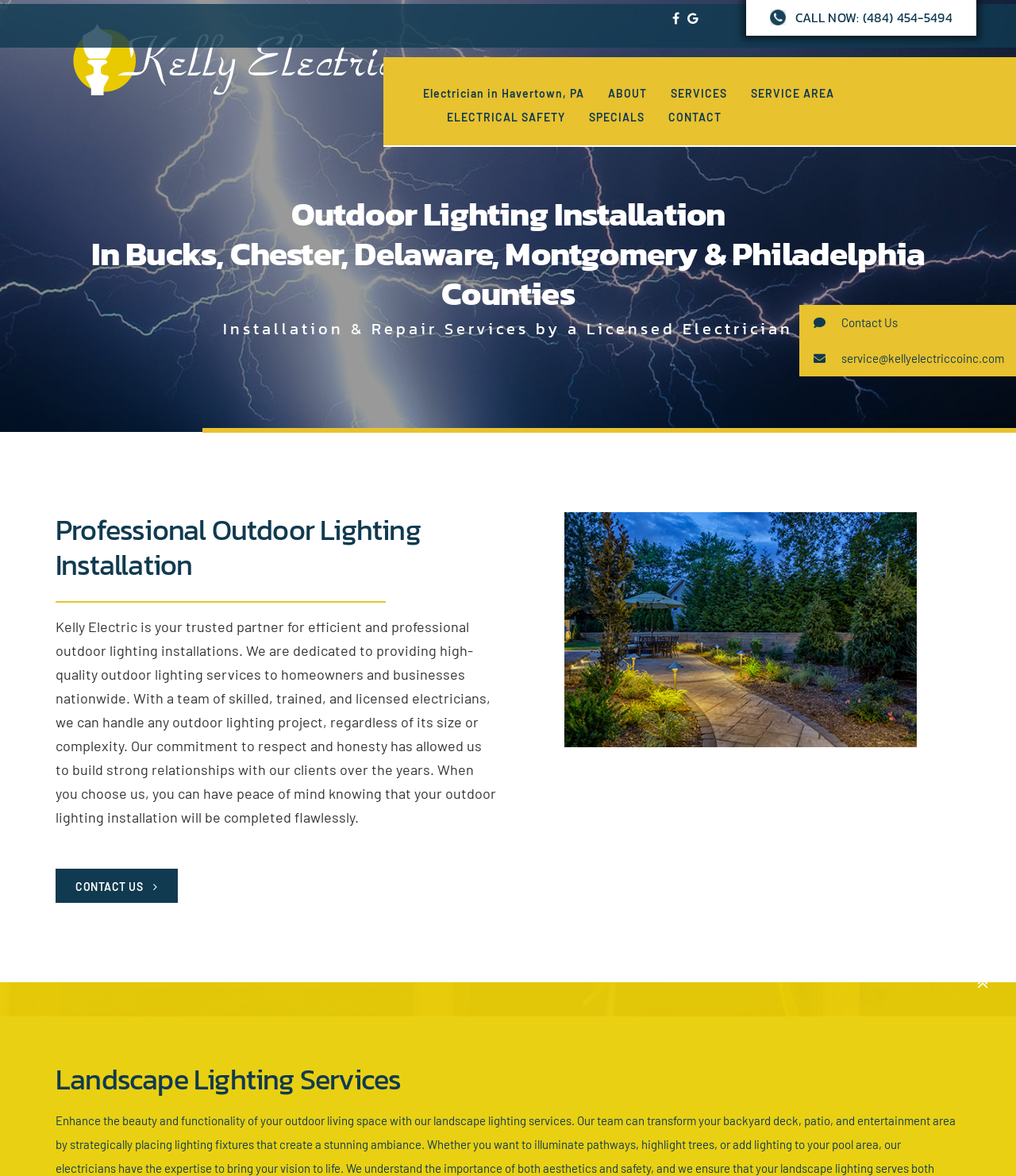Based on the image, please respond to the question with as much detail as possible:
What is the focus of Kelly Electric's outdoor lighting installation services?

The focus of Kelly Electric's outdoor lighting installation services can be inferred from the static text element with the text 'Kelly Electric is your trusted partner for efficient and professional outdoor lighting installations', which describes the company's commitment to providing high-quality services.